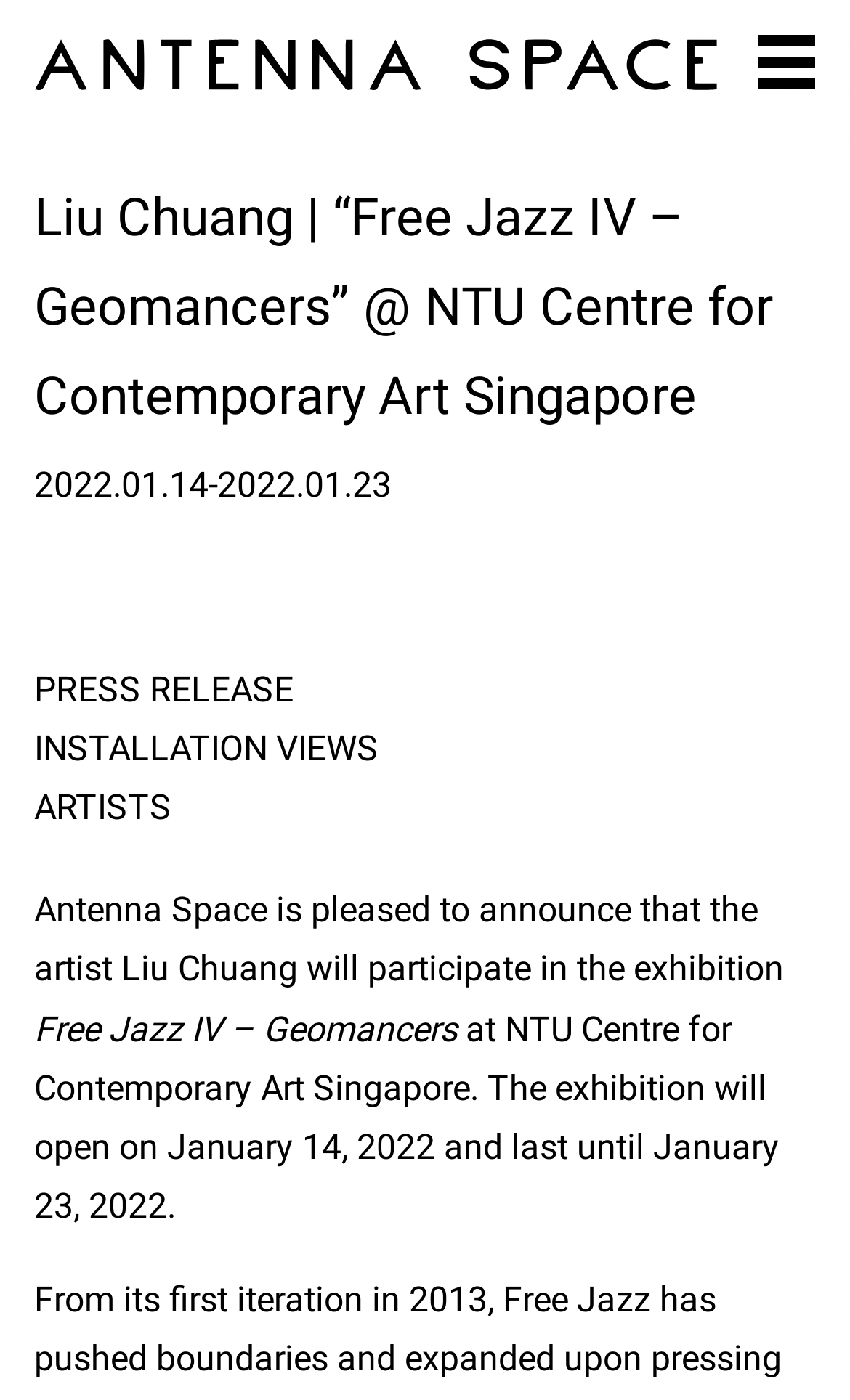Offer a detailed account of what is visible on the webpage.

The webpage appears to be an exhibition announcement page for a contemporary art exhibition featuring artist Liu Chuang. At the top of the page, there is a large image that takes up most of the width, with a few emphasis elements, likely indicating a logo or a title, positioned to the right of the image. 

Below the image, there is a heading that reads "Liu Chuang | “Free Jazz IV – Geomancers” @ NTU Centre for Contemporary Art Singapore", which is centered and takes up most of the width. 

Underneath the heading, there are two lines of text, with the first line indicating the exhibition dates, "2022.01.14-2022.01.23", and the second line containing three links: "PRESS RELEASE", "INSTALLATION VIEWS", and "ARTISTS", which are evenly spaced and take up the full width.

Further down, there is a paragraph of text that announces the exhibition, stating that Antenna Space is pleased to announce Liu Chuang's participation in the exhibition "Free Jazz IV – Geomancers" at NTU Centre for Contemporary Art Singapore, with the exhibition dates mentioned again. This text is positioned to the left and takes up about two-thirds of the width.